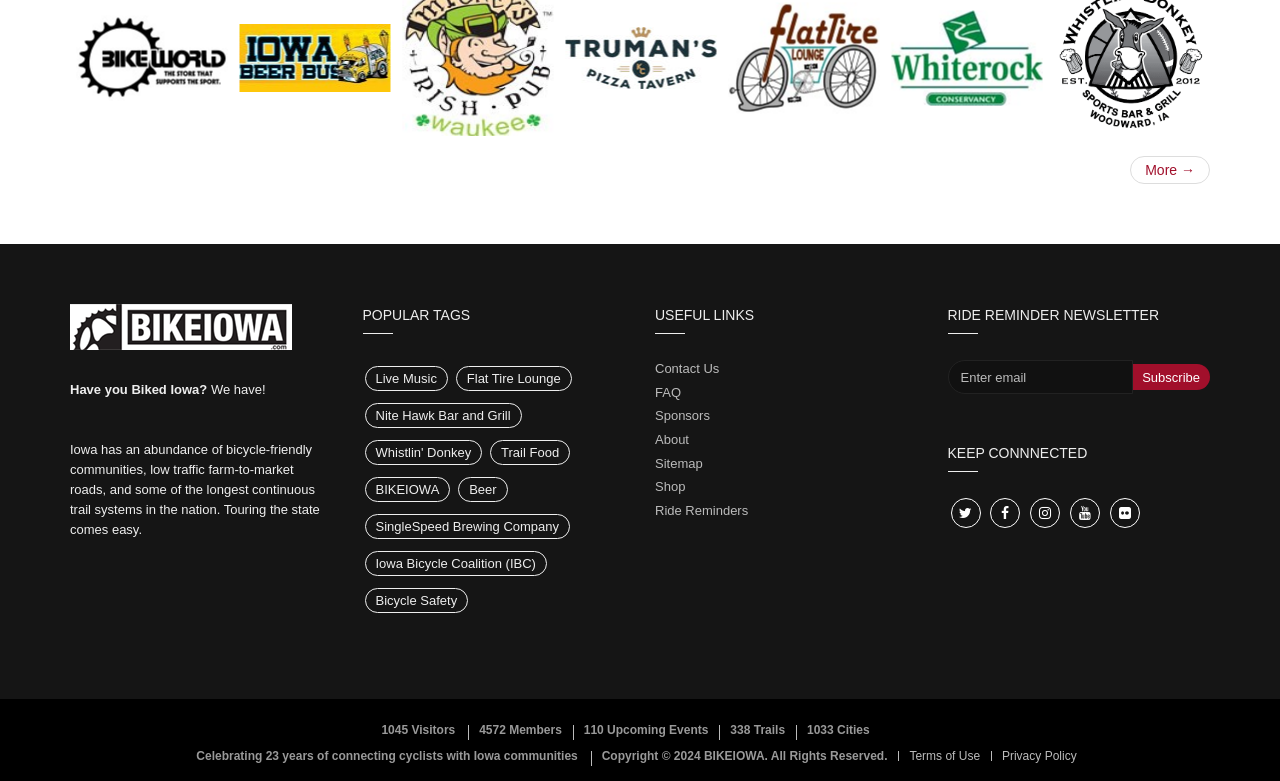Could you locate the bounding box coordinates for the section that should be clicked to accomplish this task: "View the 'BIKEIOWA' page".

[0.285, 0.611, 0.352, 0.643]